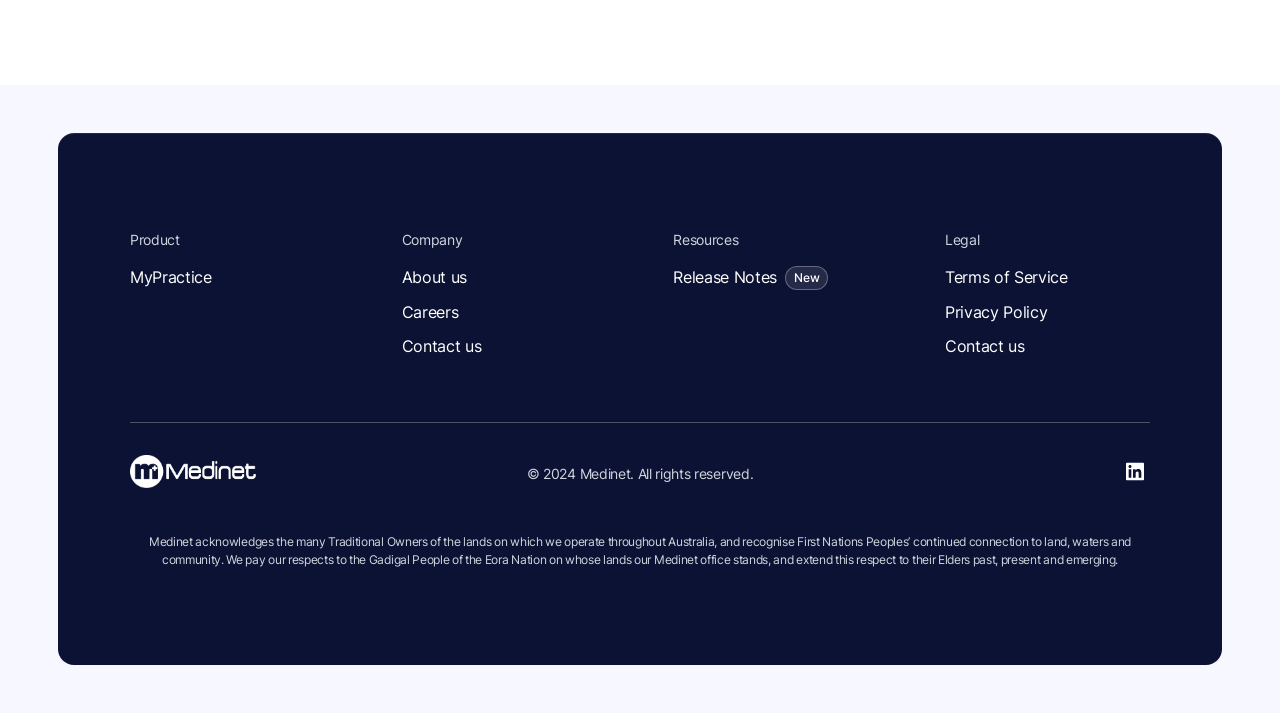Please identify the bounding box coordinates of where to click in order to follow the instruction: "View About us".

[0.314, 0.374, 0.365, 0.405]